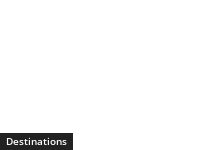What type of content does the webpage focus on?
Give a detailed and exhaustive answer to the question.

The webpage is designed to guide users to various travel-related content, focusing on exploring attractive locations. The 'Destinations' button is a key element in achieving this goal, providing users with a clear direction to discover travel destinations.